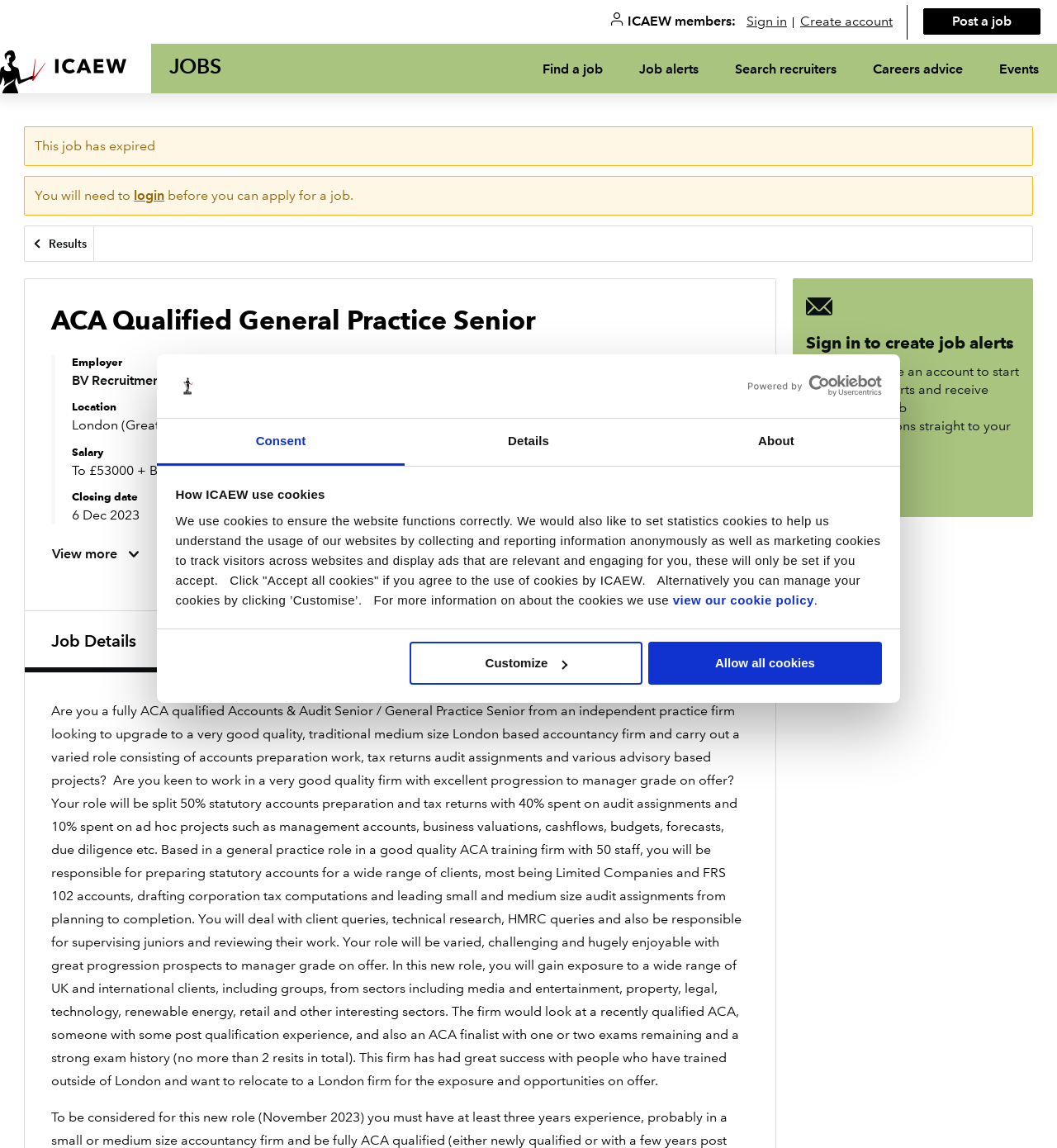What is the salary range of the job posting?
Answer the question with a single word or phrase by looking at the picture.

To £53000 + Benefits + Hybrid Working + Progression